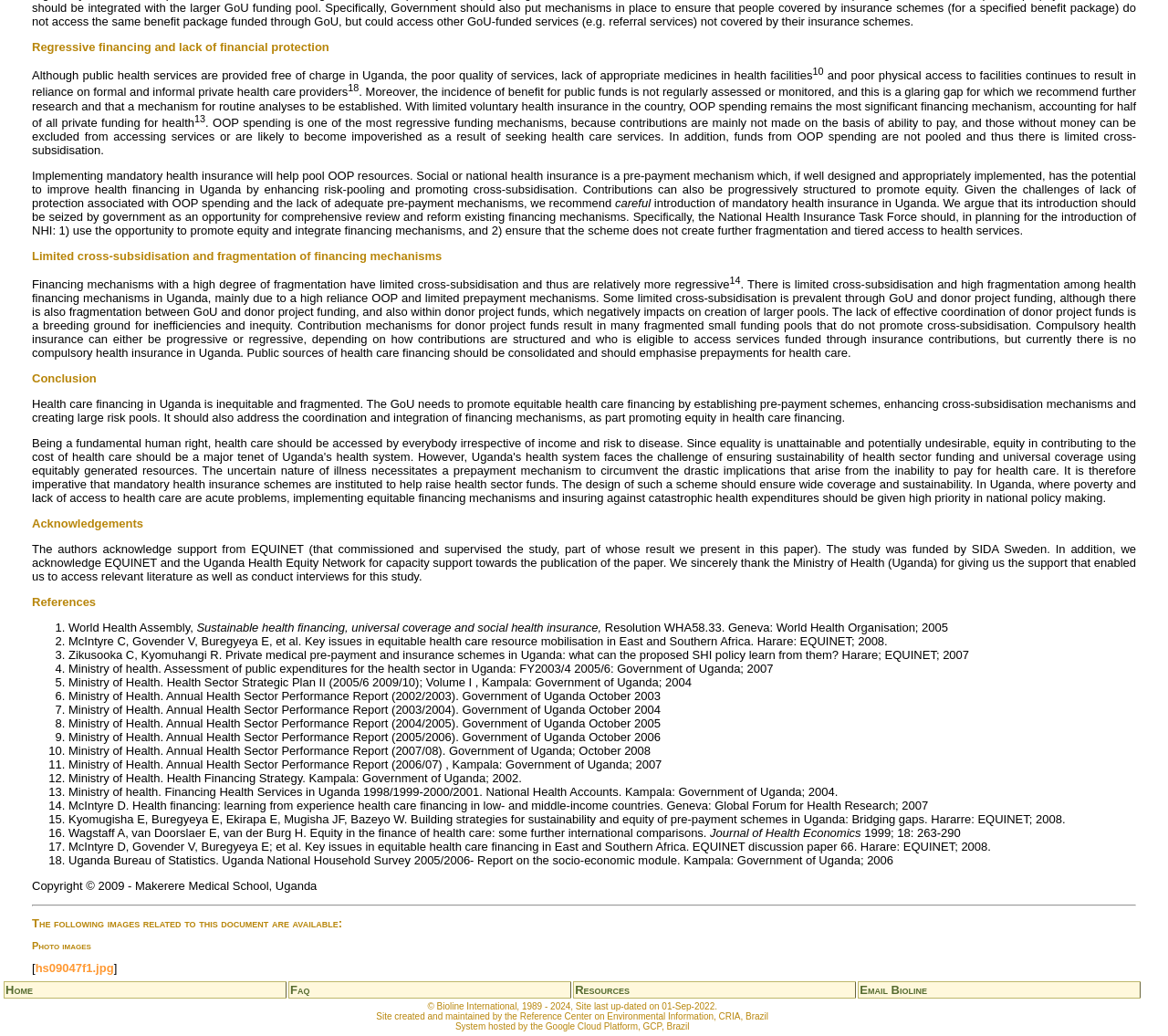Find and provide the bounding box coordinates for the UI element described here: "hs09047f1.jpg". The coordinates should be given as four float numbers between 0 and 1: [left, top, right, bottom].

[0.03, 0.928, 0.097, 0.941]